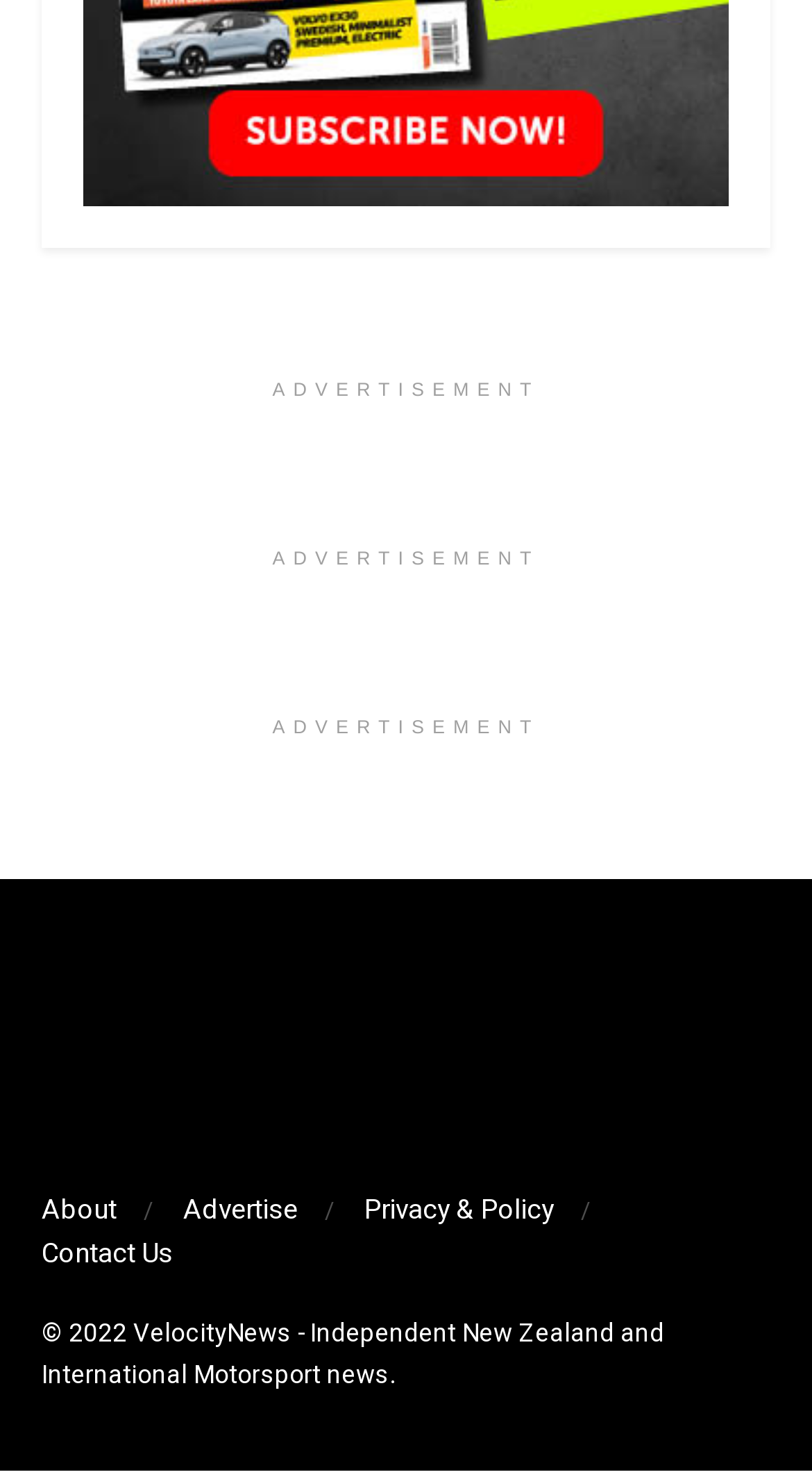Respond to the following query with just one word or a short phrase: 
What is the year of the copyright?

2022